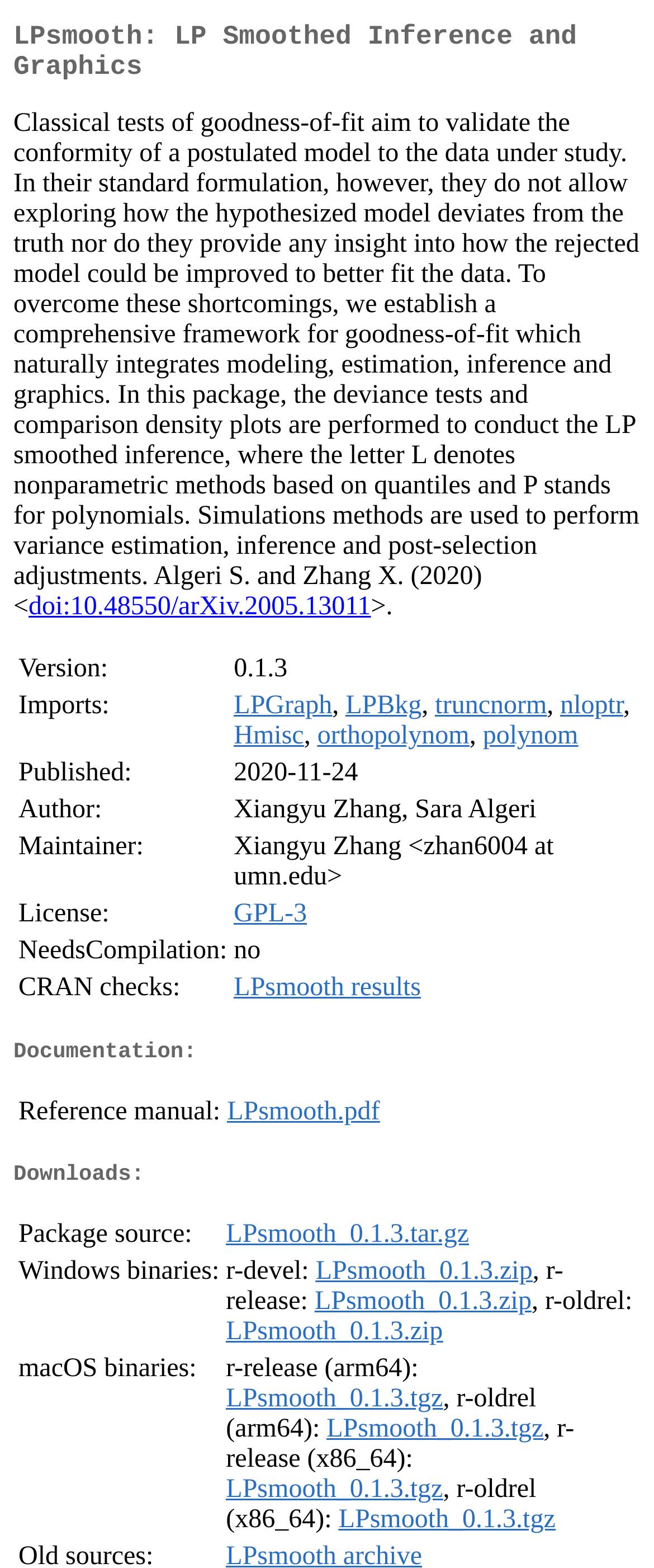Based on the provided description, "LPsmooth.pdf", find the bounding box of the corresponding UI element in the screenshot.

[0.347, 0.702, 0.581, 0.72]